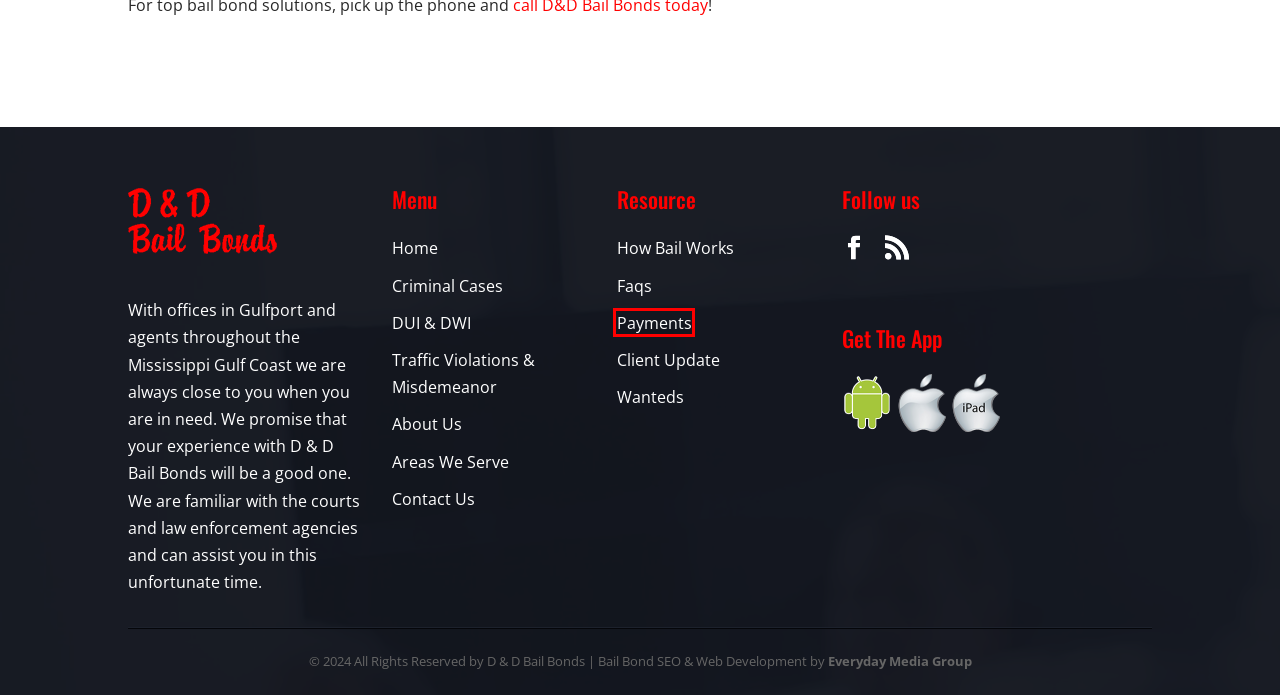You see a screenshot of a webpage with a red bounding box surrounding an element. Pick the webpage description that most accurately represents the new webpage after interacting with the element in the red bounding box. The options are:
A. Areas We Serve | D & D Bail Bonds
B. Everyday Media Group: Full Service Digital Marketing Agency
C. Check In - D & D Bail Bonds
D. Client Update | D & D Bail Bonds
E. Payments | D & D Bail Bonds
F. Bail Bonds for DUI & DWI Mississippi Gulf Coast, MS | D & D Bail Bonds
G. Court on Felony or Misdemeanor Charges | D & D Bail Bonds
H. Mississippi Gulf Coast Bail for Traffic Tickets | D & D Bail Bond

E